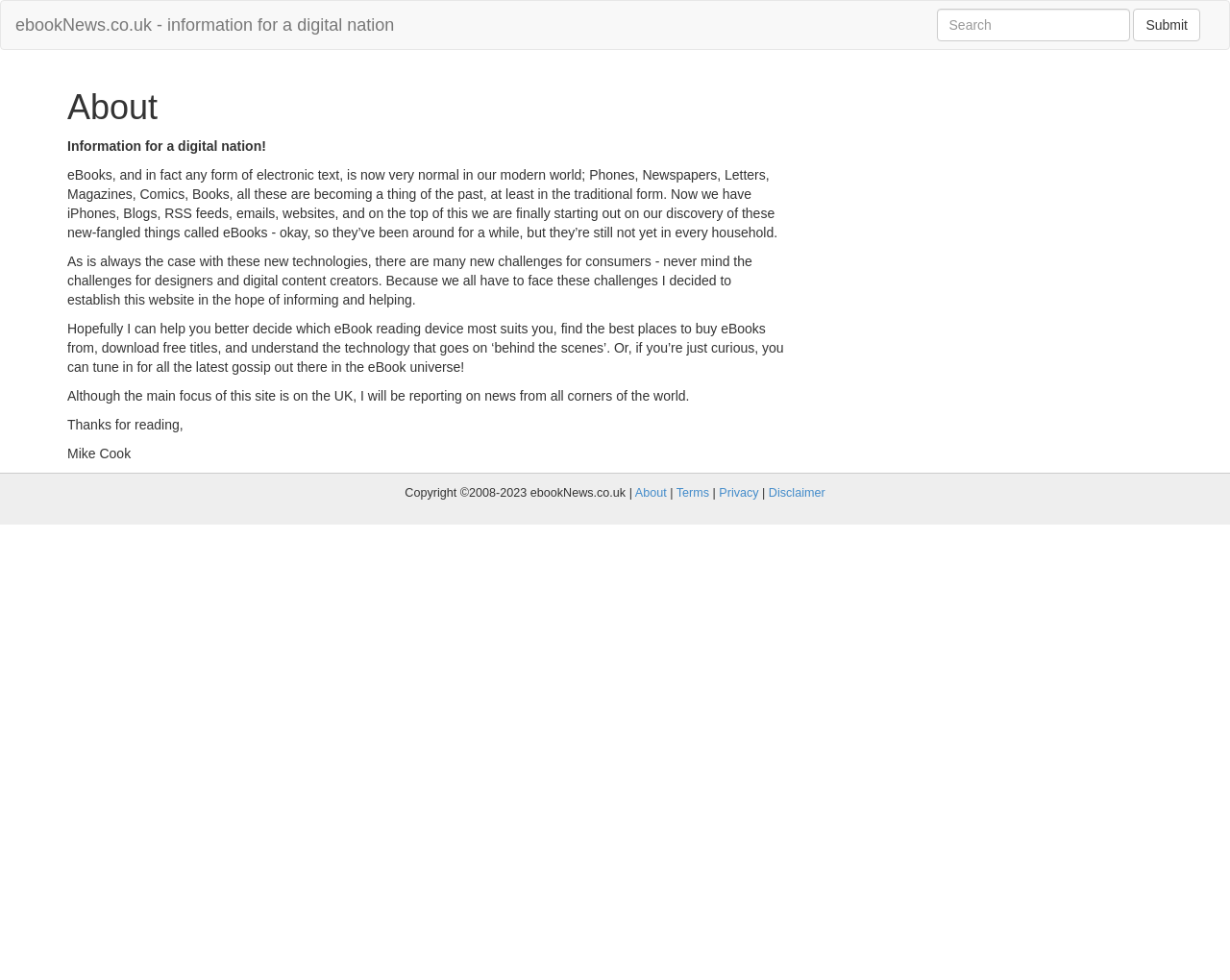What is the copyright information?
Based on the image, give a one-word or short phrase answer.

Copyright 2008-2023 ebookNews.co.uk